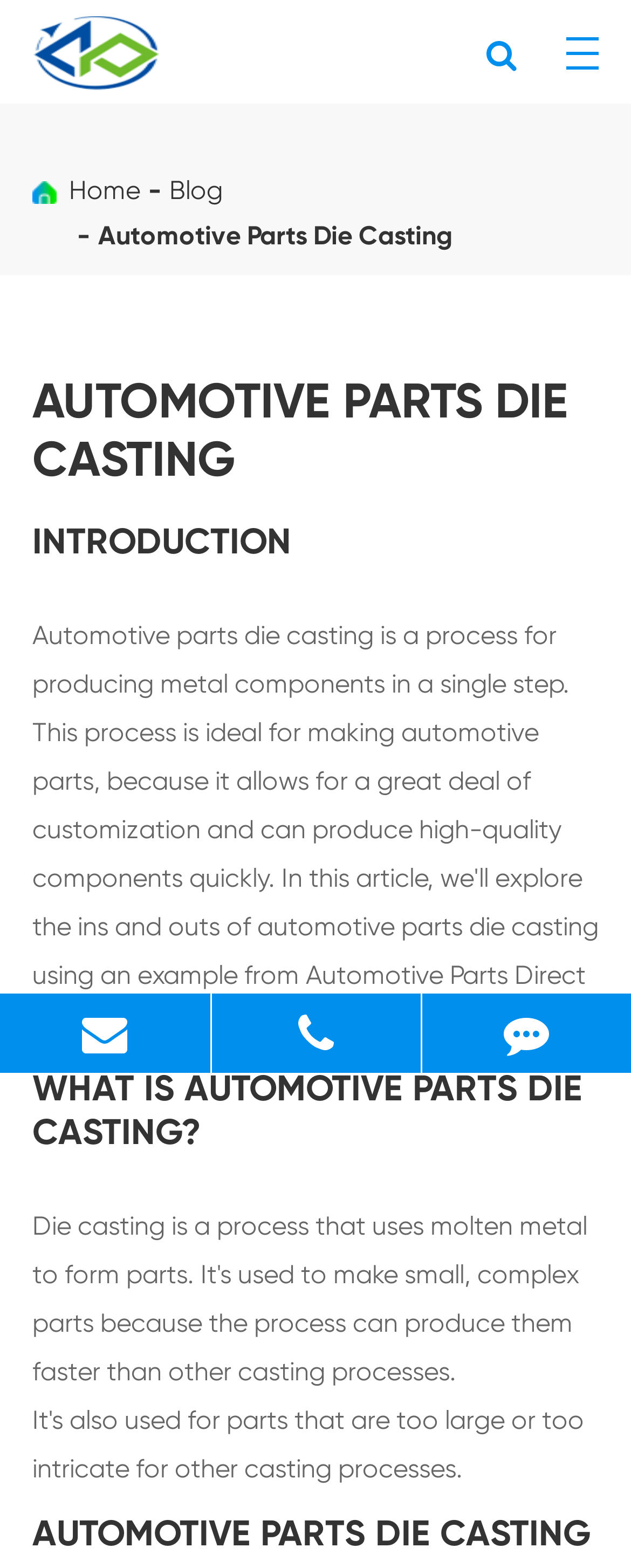What is the company name?
Answer the question with just one word or phrase using the image.

Ningbo Cheeven New Materials Technology Co., Ltd.